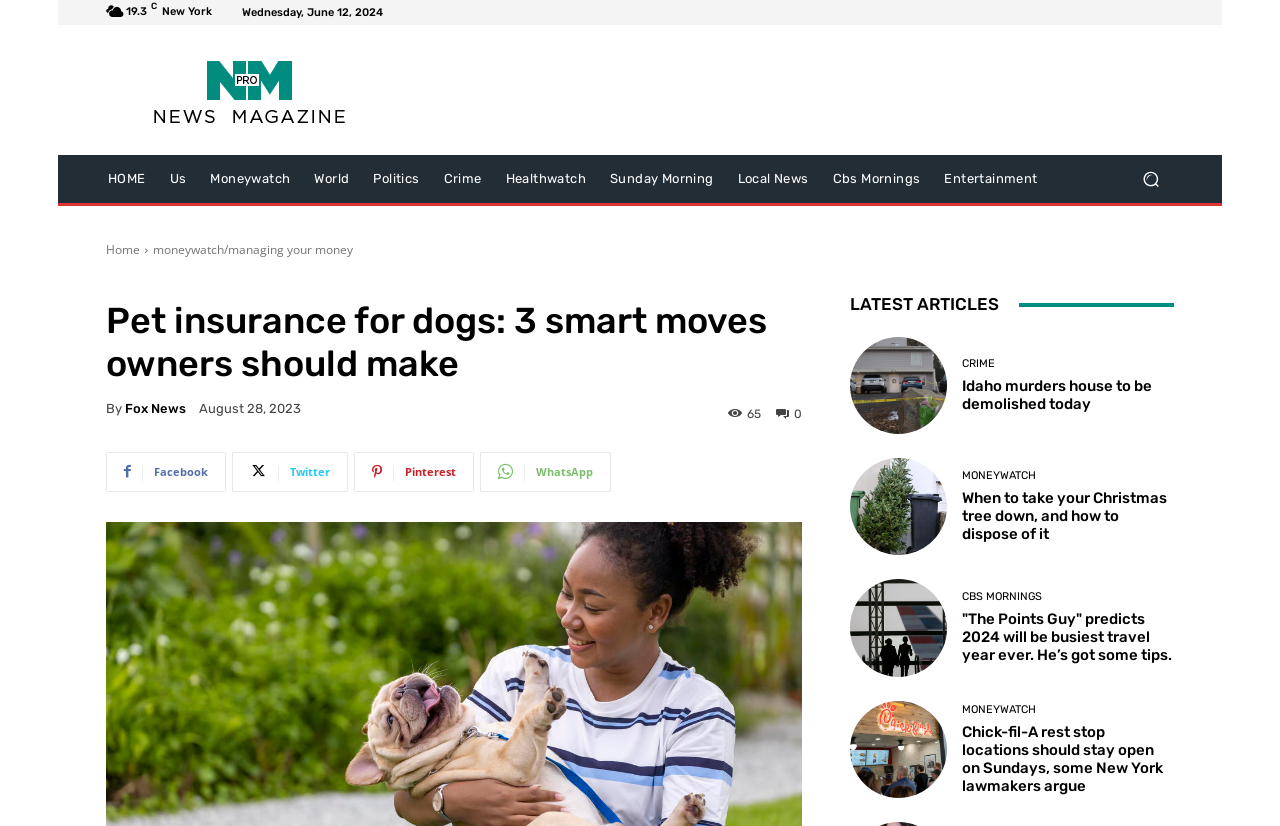With reference to the screenshot, provide a detailed response to the question below:
What is the date of the article 'Pet insurance for dogs: 3 smart moves owners should make'?

I found the date by looking at the static text element 'Wednesday, June 12, 2024' which is located below the logo and above the main heading.